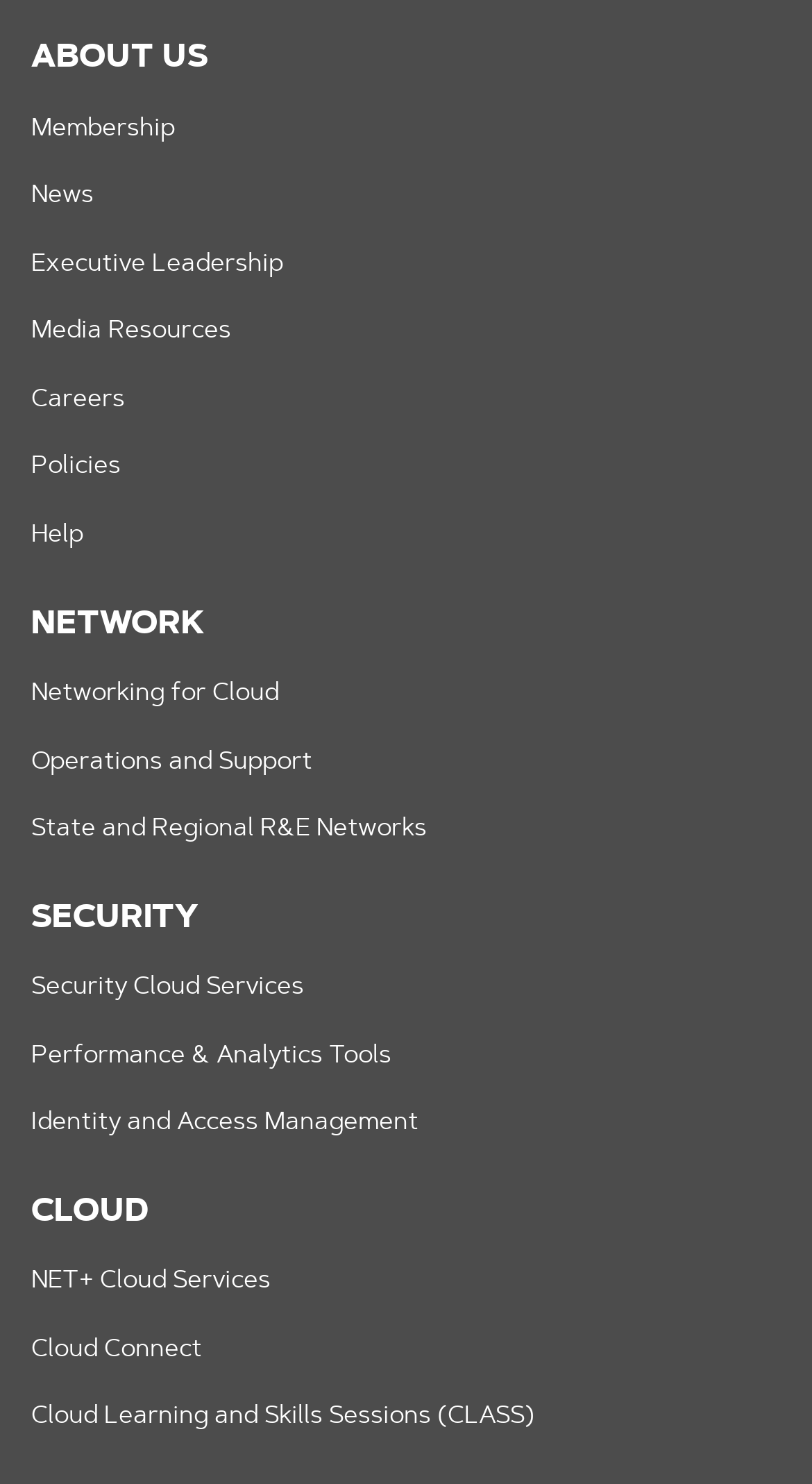How many links are there under the 'Security' category?
Based on the screenshot, answer the question with a single word or phrase.

3